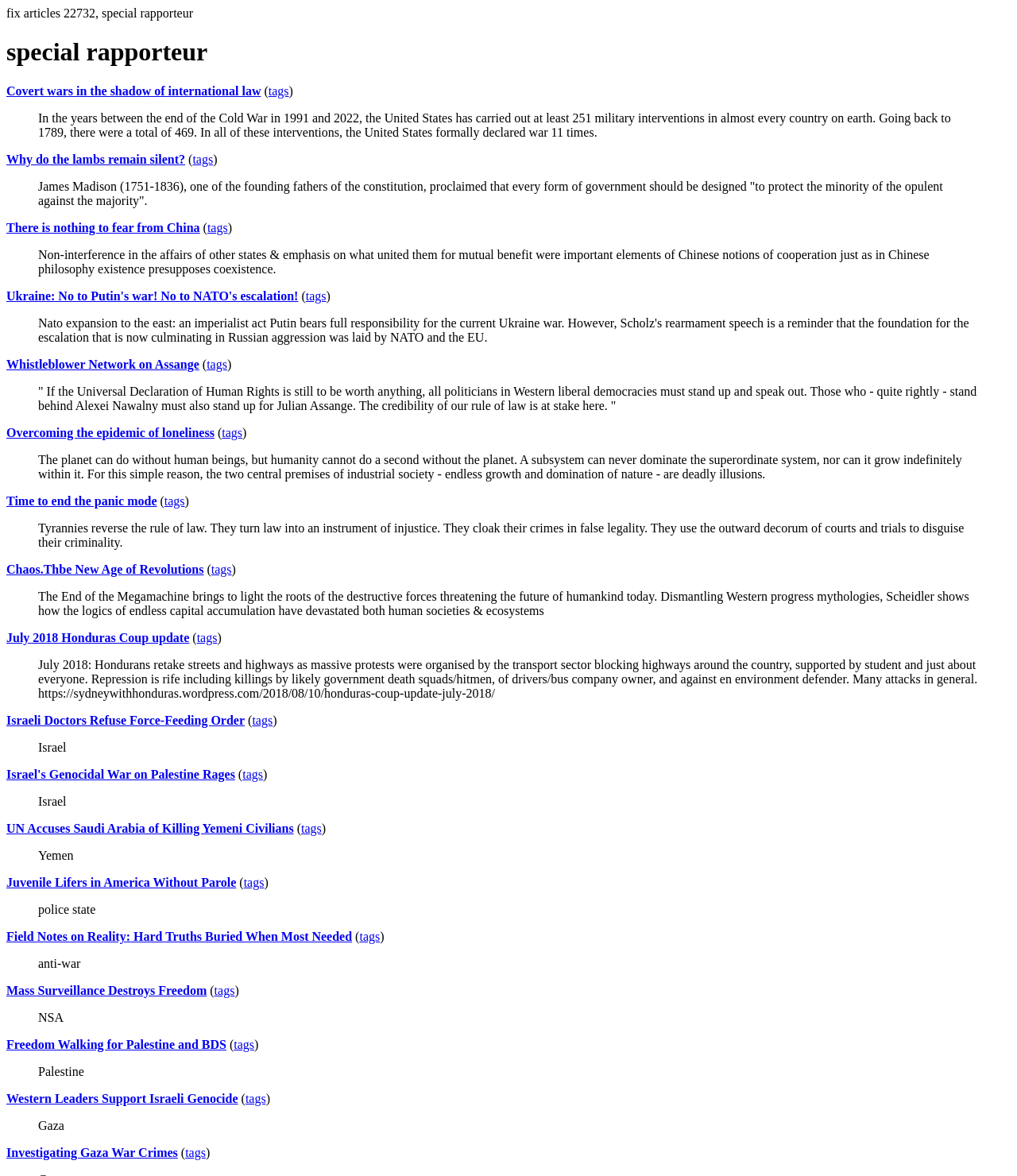Determine the bounding box coordinates of the clickable element necessary to fulfill the instruction: "Follow us on Facebook". Provide the coordinates as four float numbers within the 0 to 1 range, i.e., [left, top, right, bottom].

None